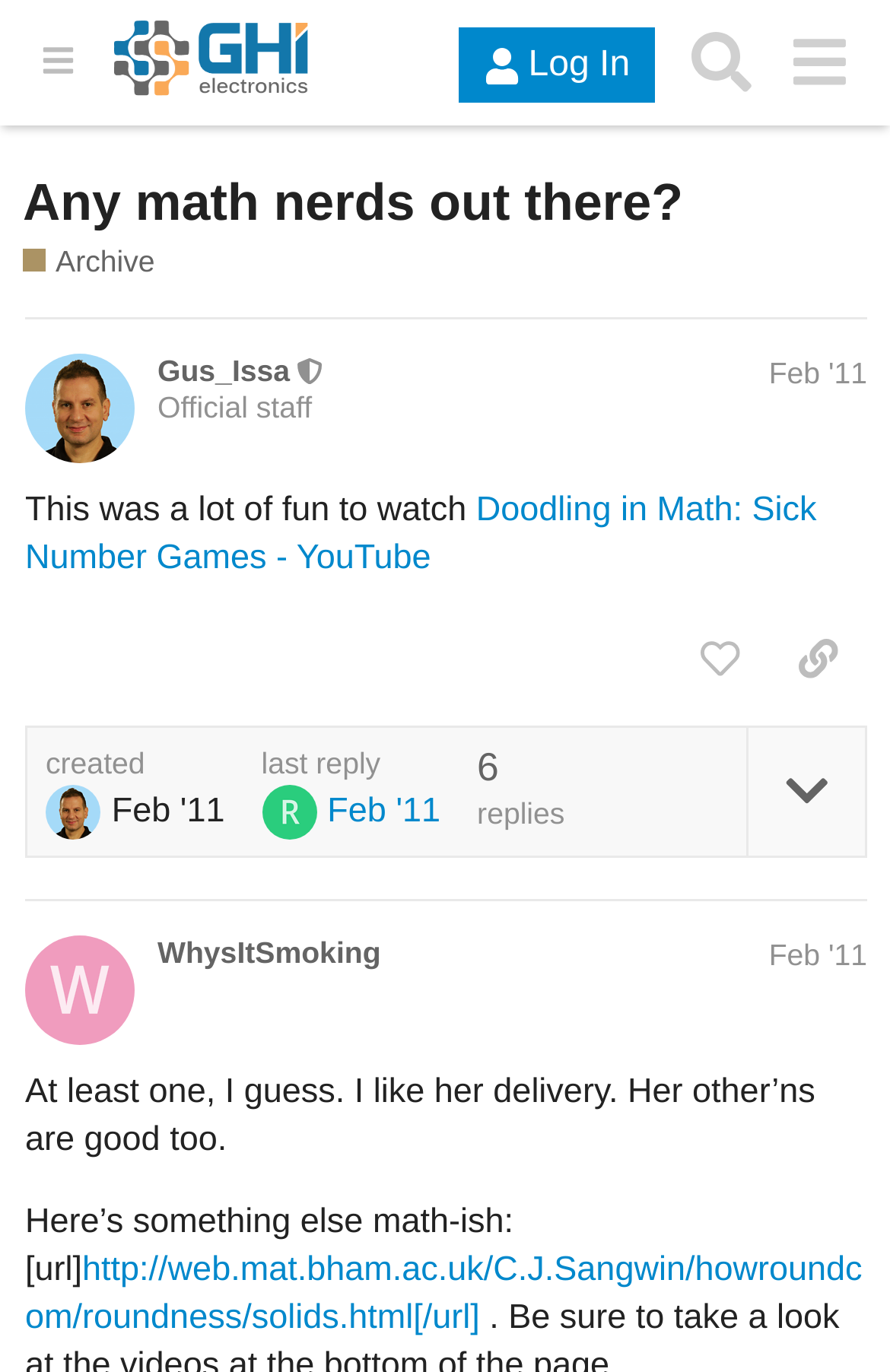Show the bounding box coordinates of the region that should be clicked to follow the instruction: "Read Community & CSR."

None